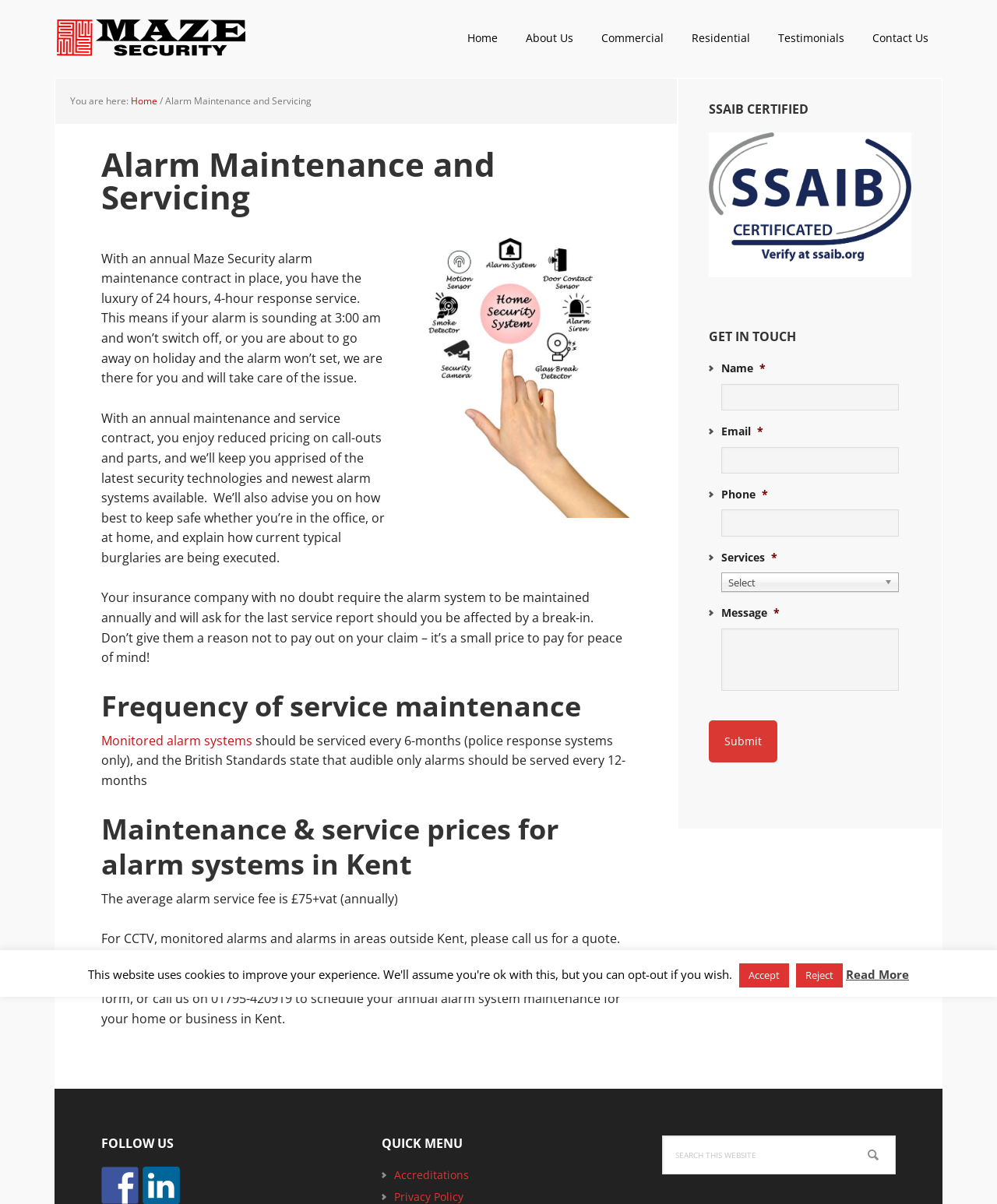Give a one-word or short phrase answer to this question: 
What is the average alarm service fee?

£75+vat